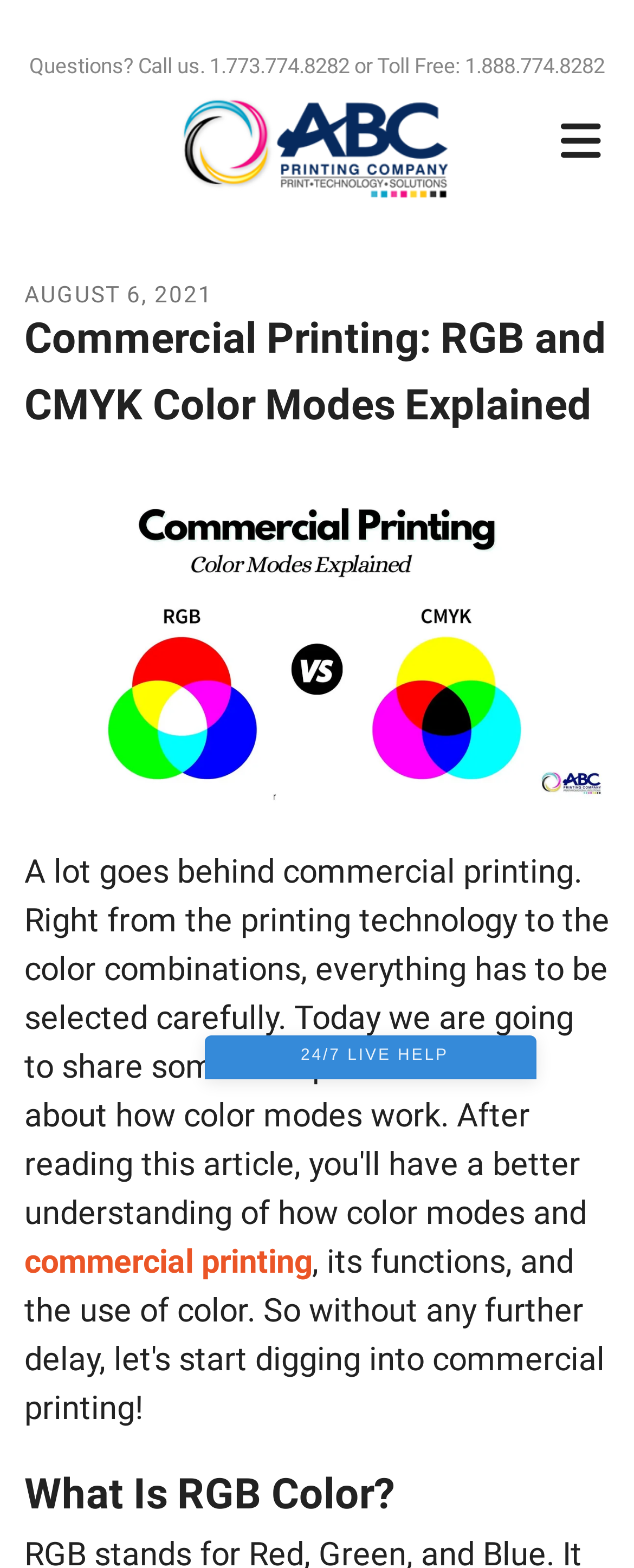What is the company name mentioned on the webpage?
Deliver a detailed and extensive answer to the question.

I found the company name by looking at the link element that says 'ABC Printing Company' and its corresponding image element.